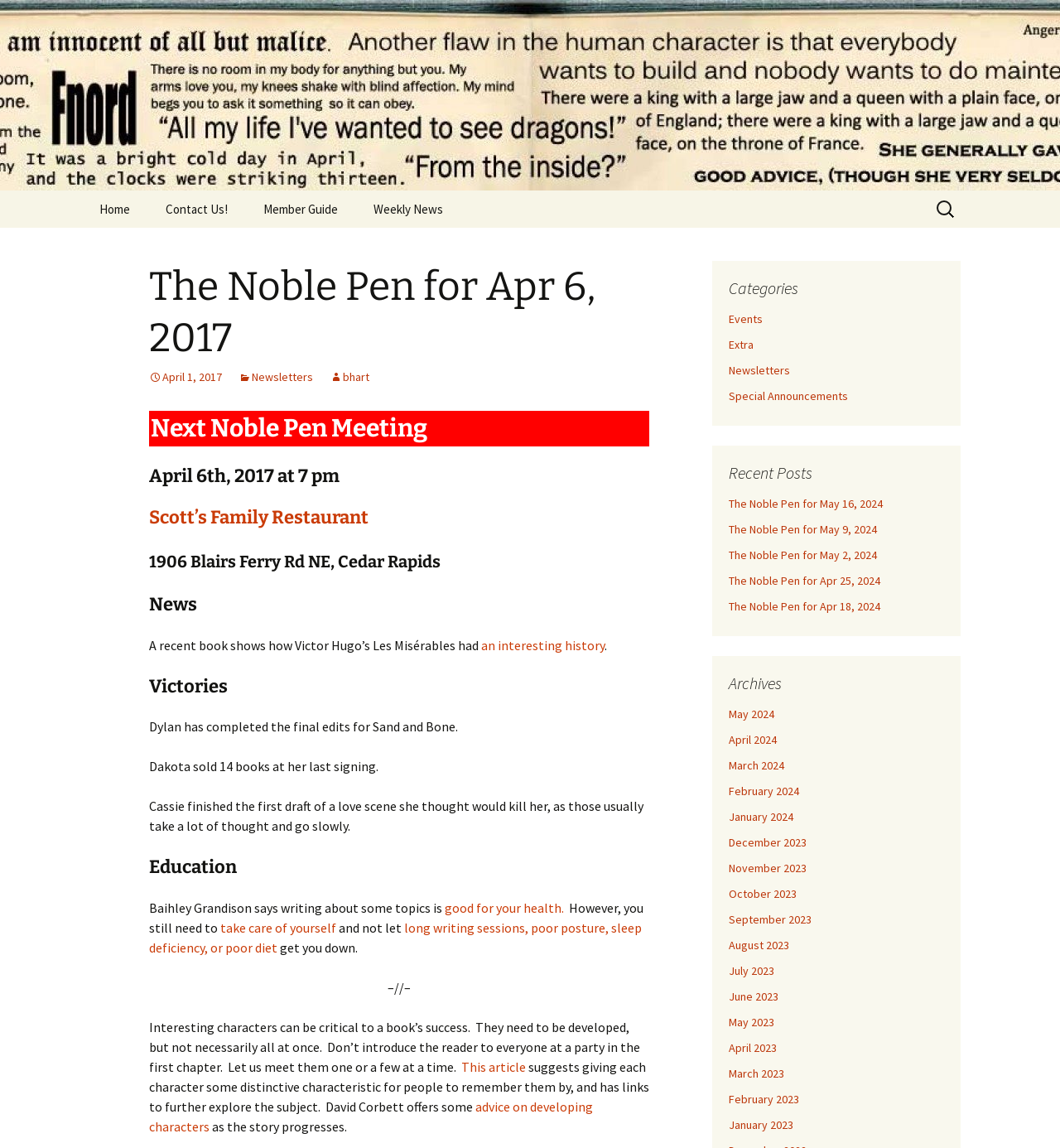Where is the next Noble Pen meeting located?
Please answer the question with a detailed and comprehensive explanation.

I found the answer by looking at the heading 'Next Noble Pen Meeting' and the subsequent heading 'Scott’s Family Restaurant', which indicates the location of the next meeting.